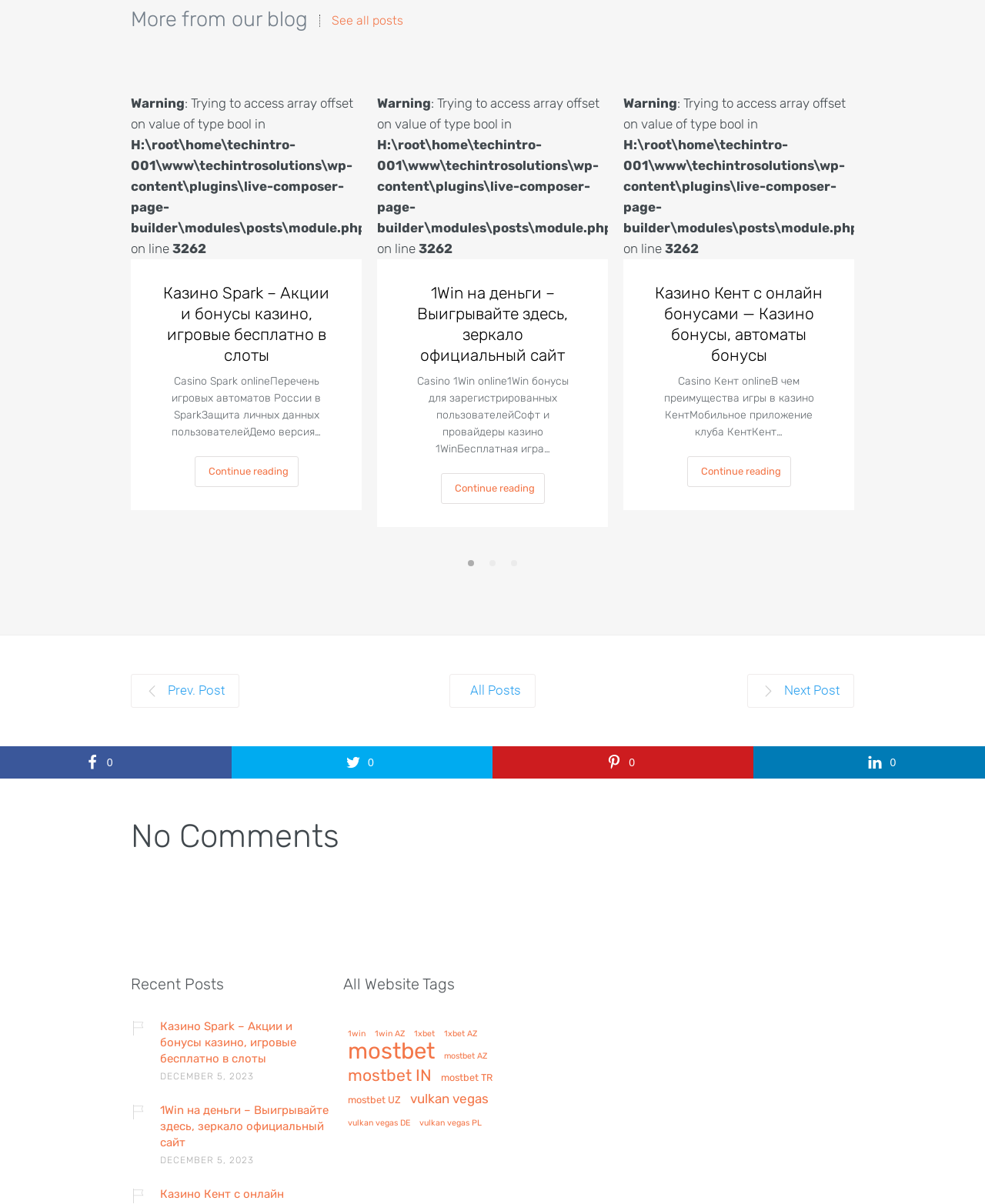Can you show the bounding box coordinates of the region to click on to complete the task described in the instruction: "View 'Recent Posts'"?

[0.133, 0.808, 0.339, 0.833]